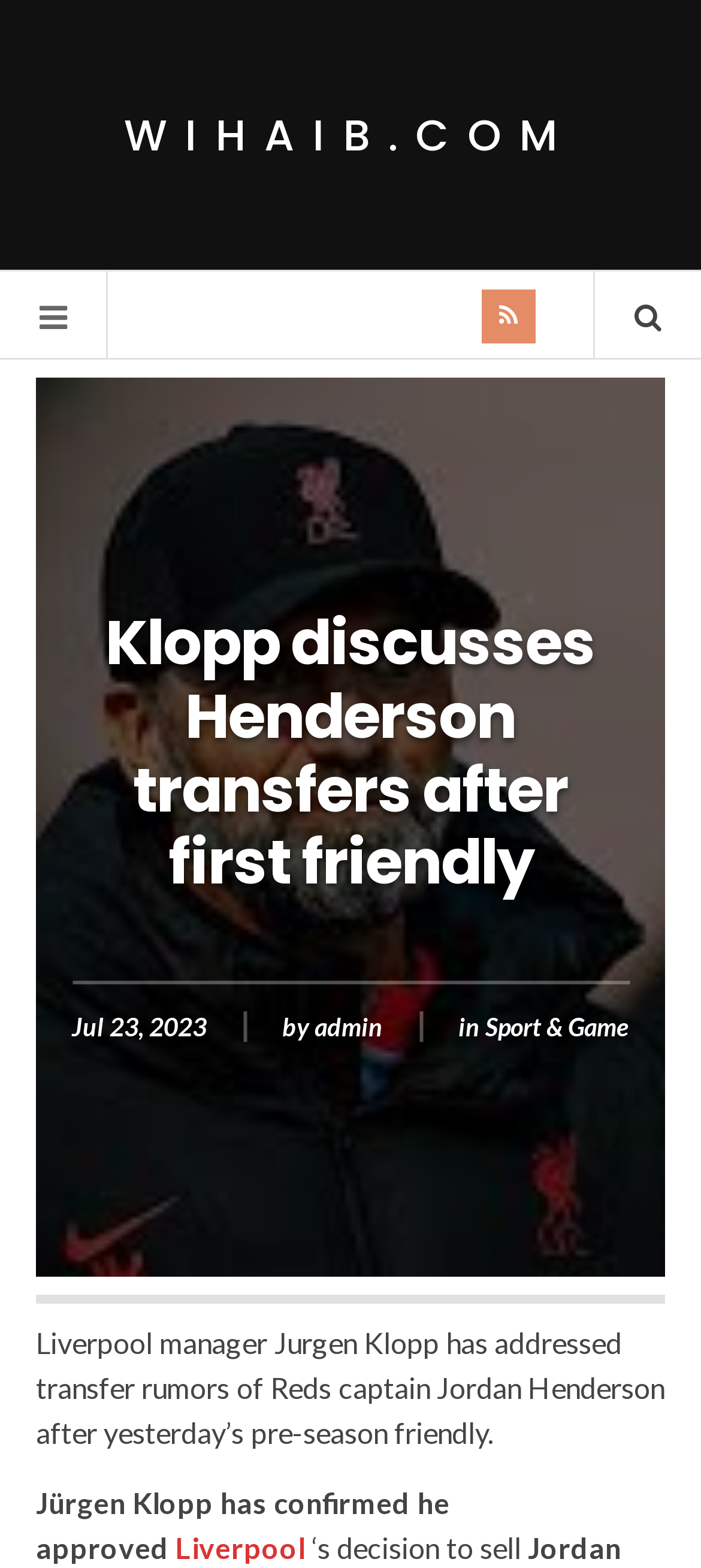Your task is to find and give the main heading text of the webpage.

Klopp discusses Henderson transfers after first friendly